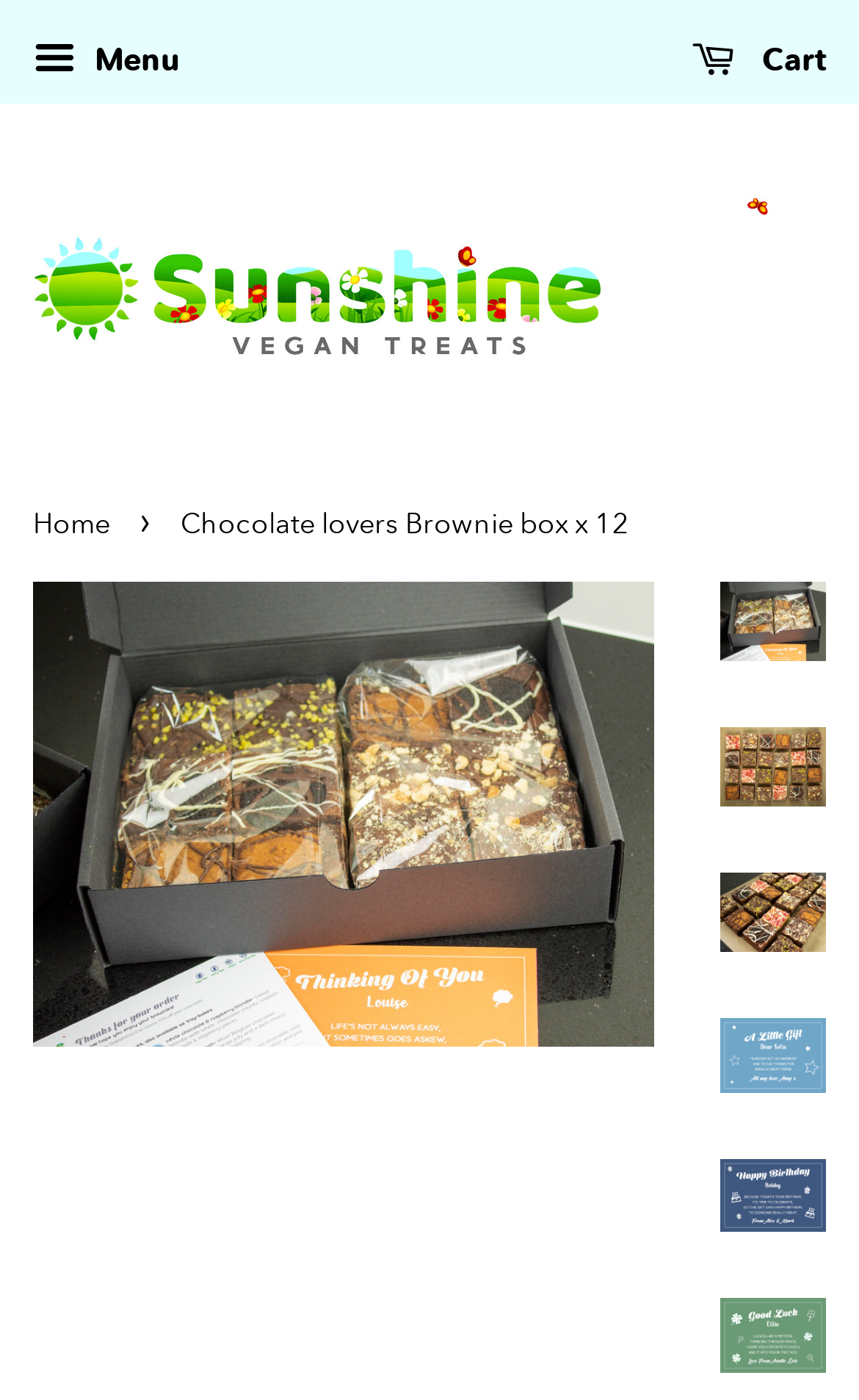Identify the bounding box coordinates of the clickable region required to complete the instruction: "View 'Sunshine Vegan Treats'". The coordinates should be given as four float numbers within the range of 0 and 1, i.e., [left, top, right, bottom].

[0.038, 0.137, 0.962, 0.271]